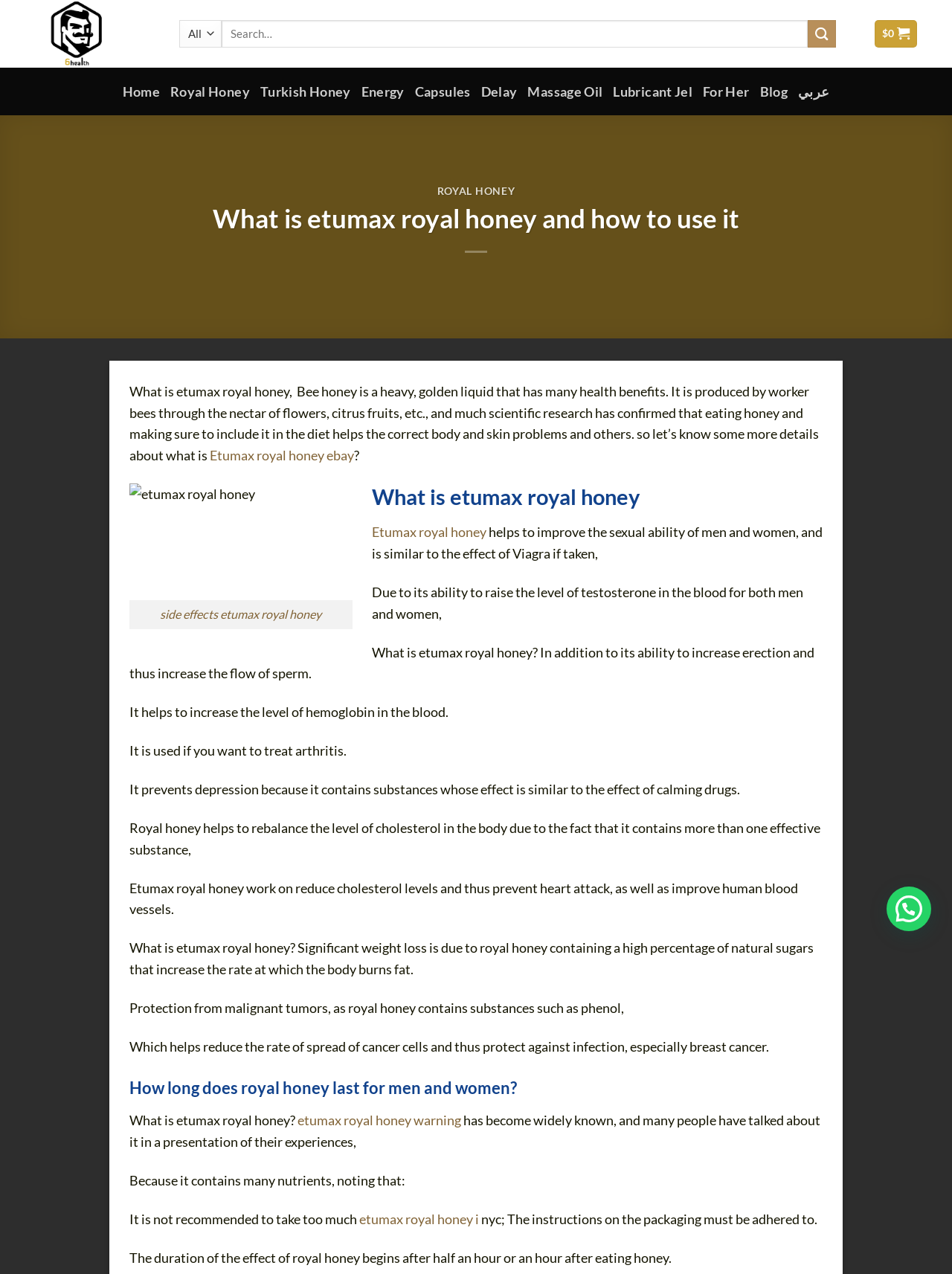Given the element description: "Home", predict the bounding box coordinates of this UI element. The coordinates must be four float numbers between 0 and 1, given as [left, top, right, bottom].

[0.129, 0.054, 0.168, 0.09]